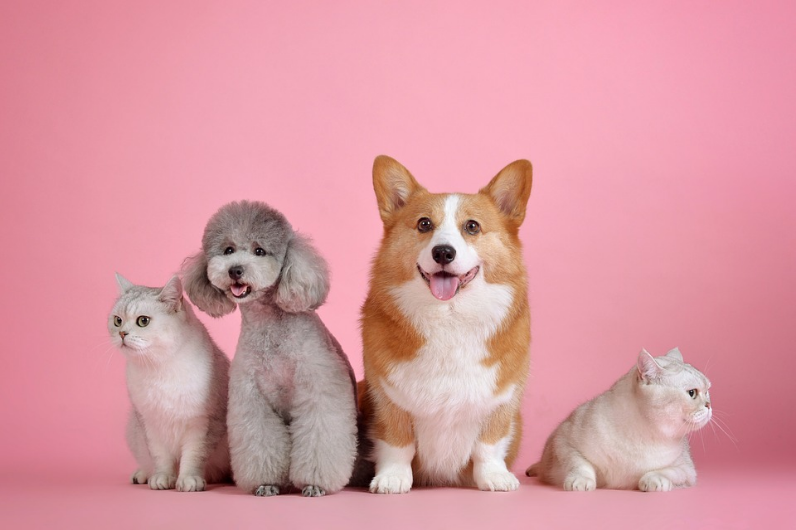Using the information in the image, could you please answer the following question in detail:
What is the demeanor of the gray poodle?

The caption describes the gray poodle as having a 'cheerful demeanor', which implies that the poodle appears happy and lively in the image.